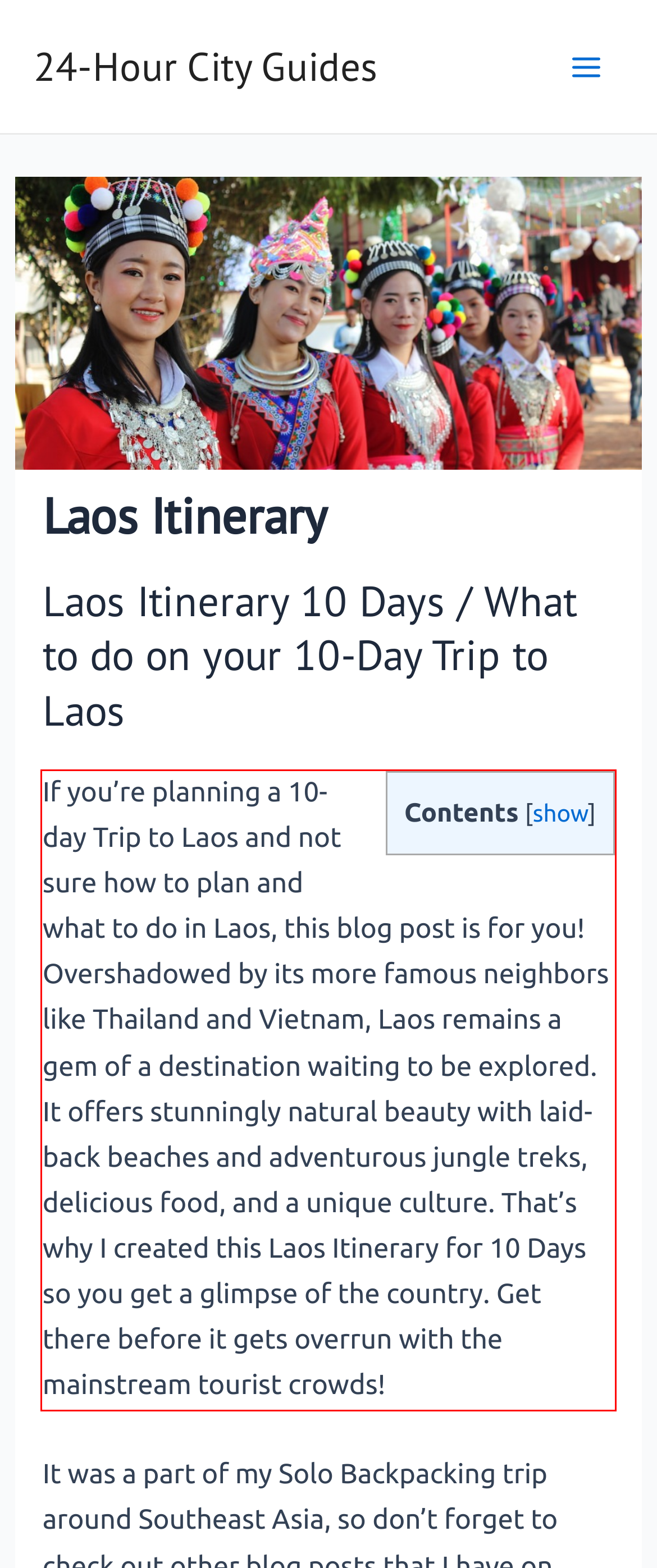From the screenshot of the webpage, locate the red bounding box and extract the text contained within that area.

If you’re planning a 10-day Trip to Laos and not sure how to plan and what to do in Laos, this blog post is for you! Overshadowed by its more famous neighbors like Thailand and Vietnam, Laos remains a gem of a destination waiting to be explored. It offers stunningly natural beauty with laid-back beaches and adventurous jungle treks, delicious food, and a unique culture. That’s why I created this Laos Itinerary for 10 Days so you get a glimpse of the country. Get there before it gets overrun with the mainstream tourist crowds!